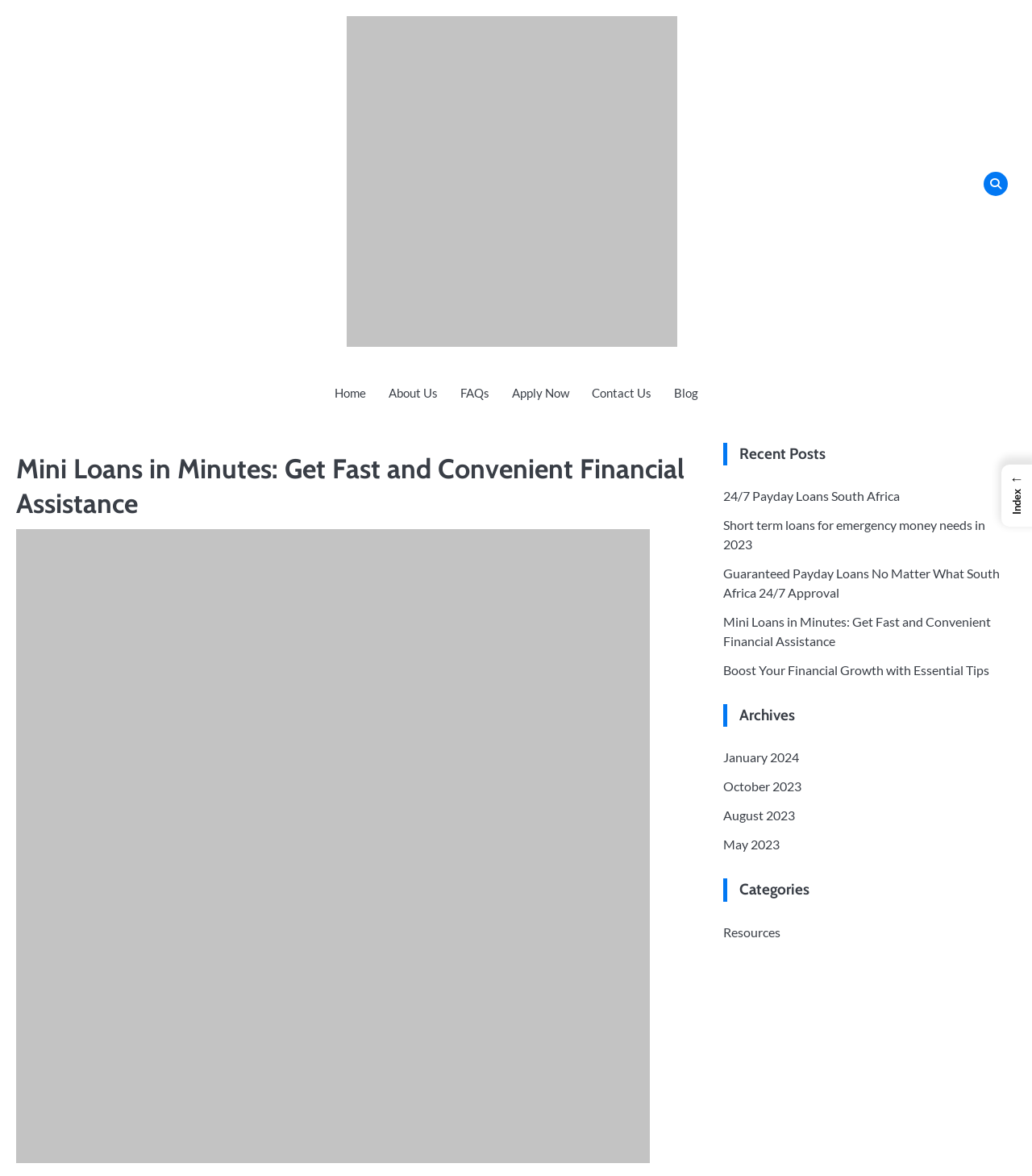Find the bounding box coordinates for the HTML element specified by: "Payday Mate".

[0.336, 0.304, 0.53, 0.341]